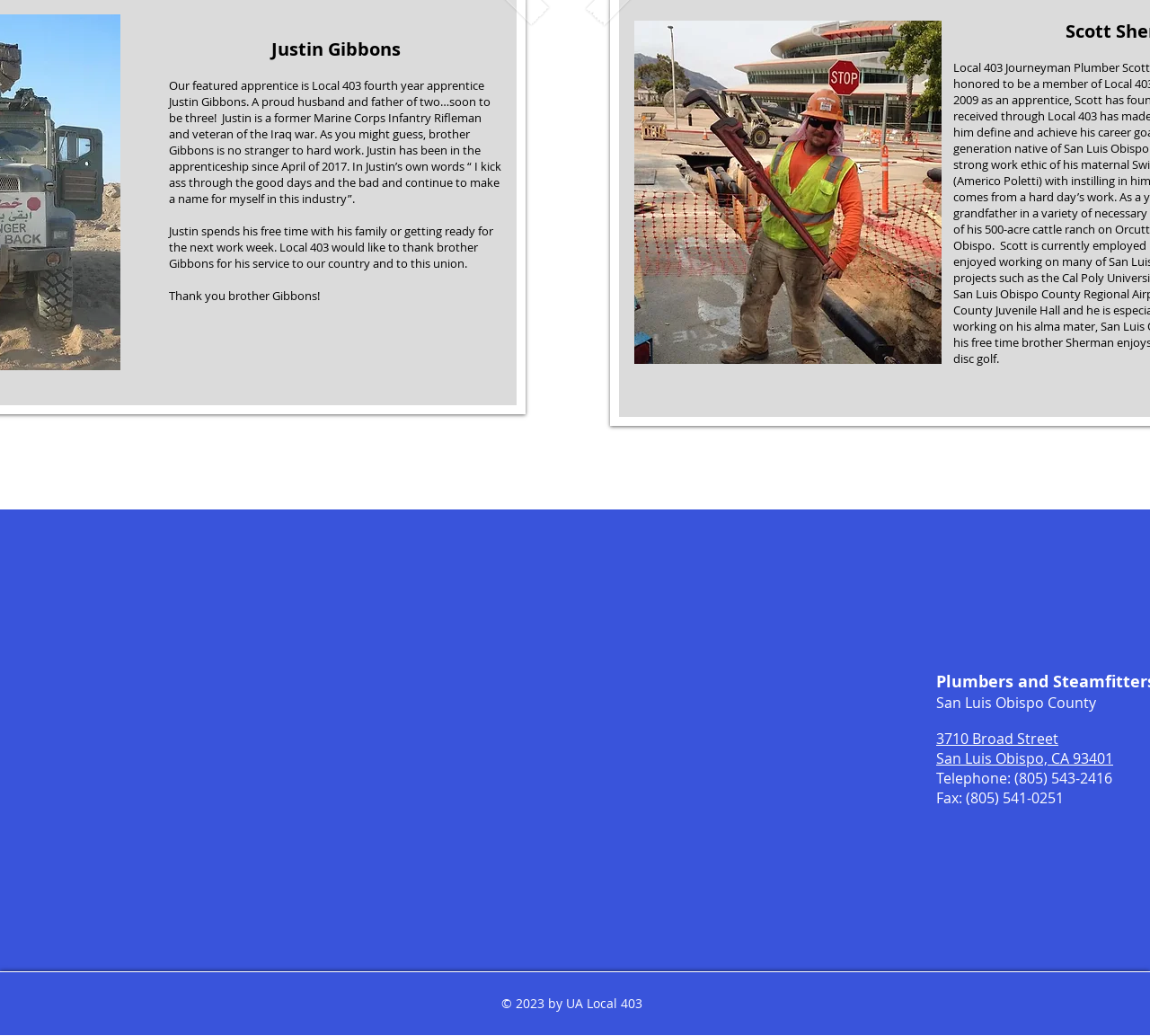Who is the featured apprentice?
Using the picture, provide a one-word or short phrase answer.

Justin Gibbons